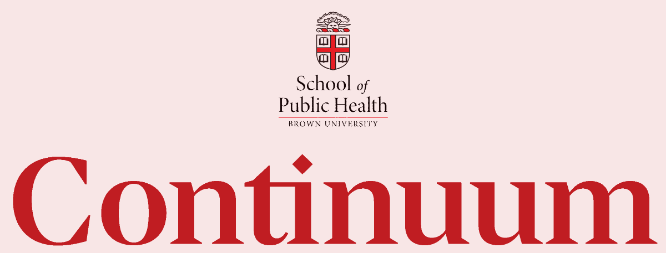What is the symbolized meaning of the red color in the magazine's design?
Answer the question using a single word or phrase, according to the image.

vibrancy and commitment to public health topics